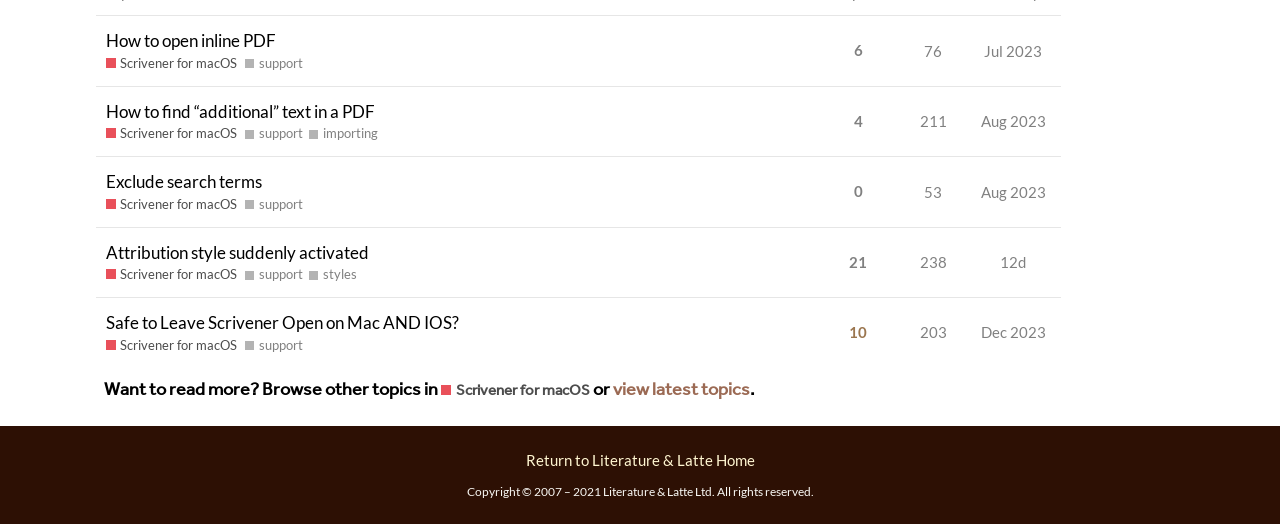Carefully examine the image and provide an in-depth answer to the question: What is the topic with 21 replies?

I found the topic with 21 replies by looking at the gridcell elements that contain the text 'This topic has X replies'. Among these elements, the one with the highest number of replies is 'This topic has 21 replies', which corresponds to the topic 'Attribution style suddenly activated'.